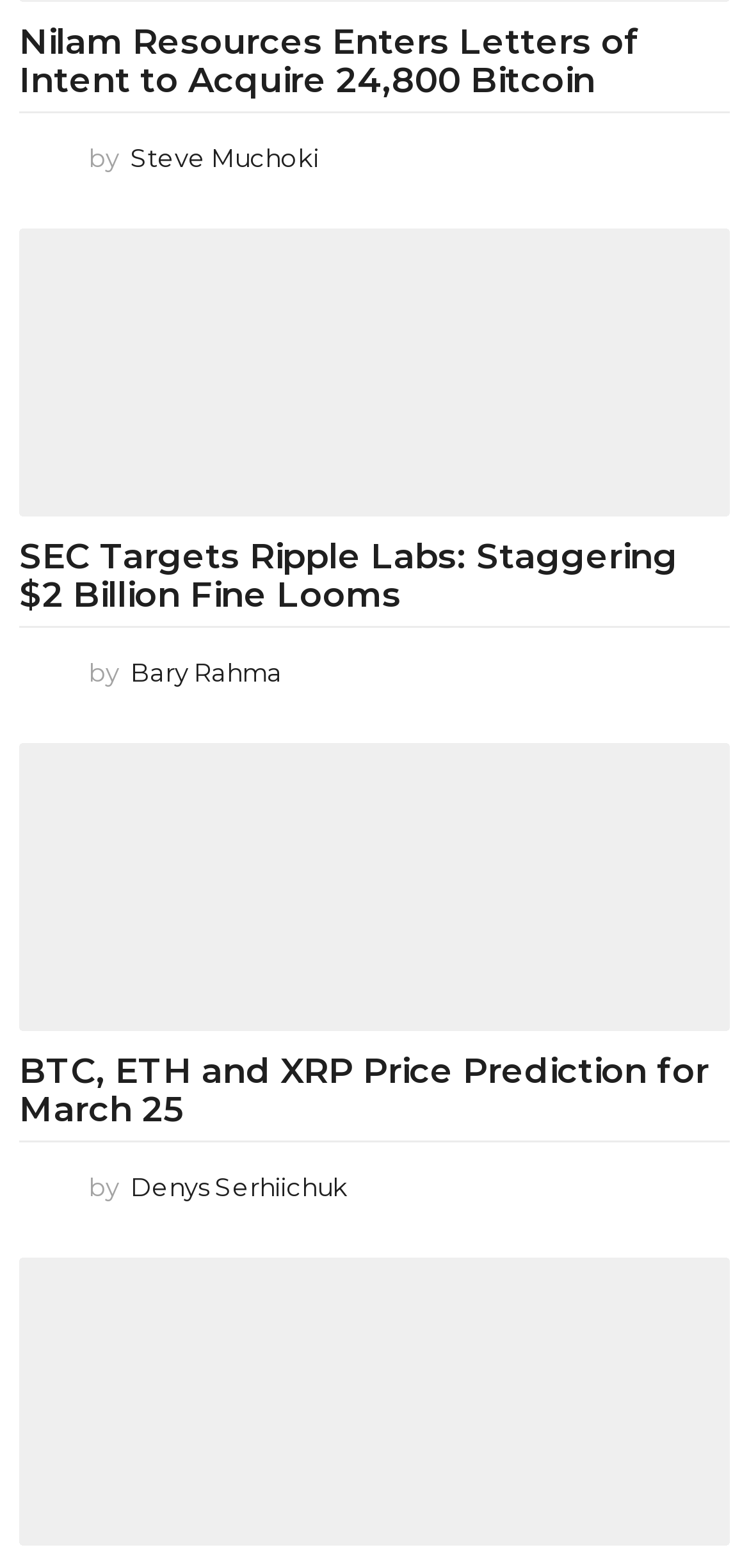Bounding box coordinates should be provided in the format (top-left x, top-left y, bottom-right x, bottom-right y) with all values between 0 and 1. Identify the bounding box for this UI element: alt="Bary Rahma"

[0.026, 0.412, 0.092, 0.444]